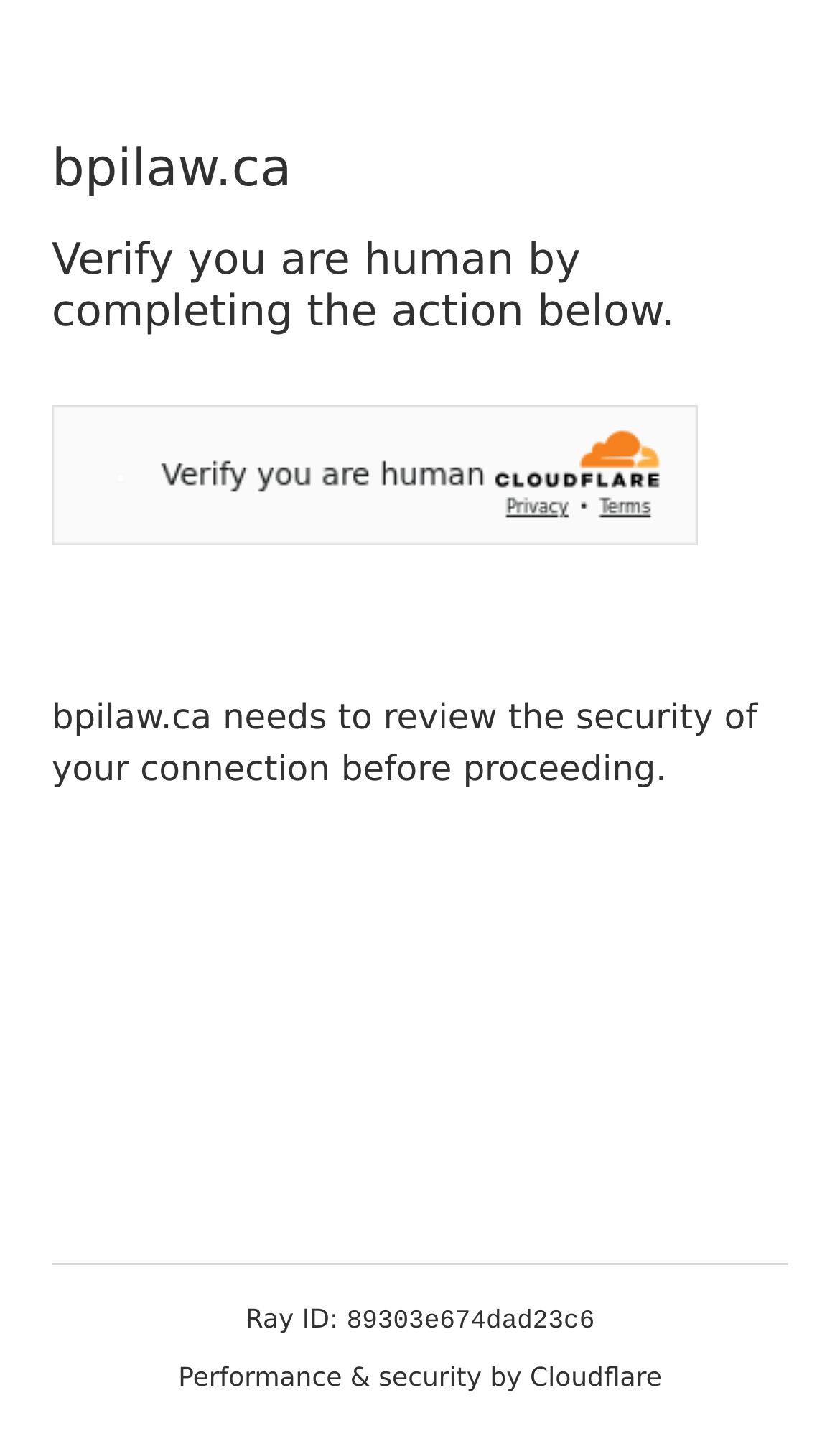Using the elements shown in the image, answer the question comprehensively: What is the purpose of the security challenge?

The security challenge is necessary for the website 'bpilaw.ca' to review the security of the user's connection before proceeding, as stated in the static text 'bpilaw.ca needs to review the security of your connection before proceeding.'.